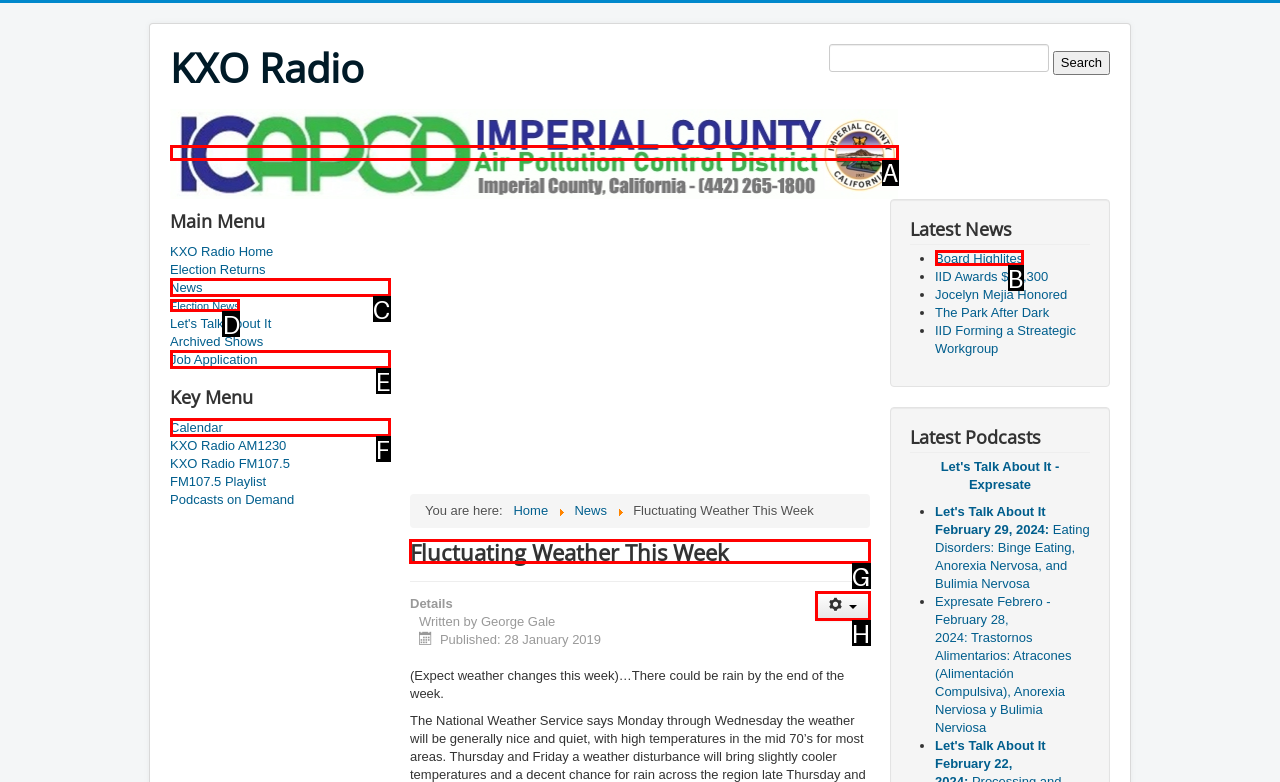Identify the letter of the UI element you need to select to accomplish the task: Check the weather forecast.
Respond with the option's letter from the given choices directly.

G